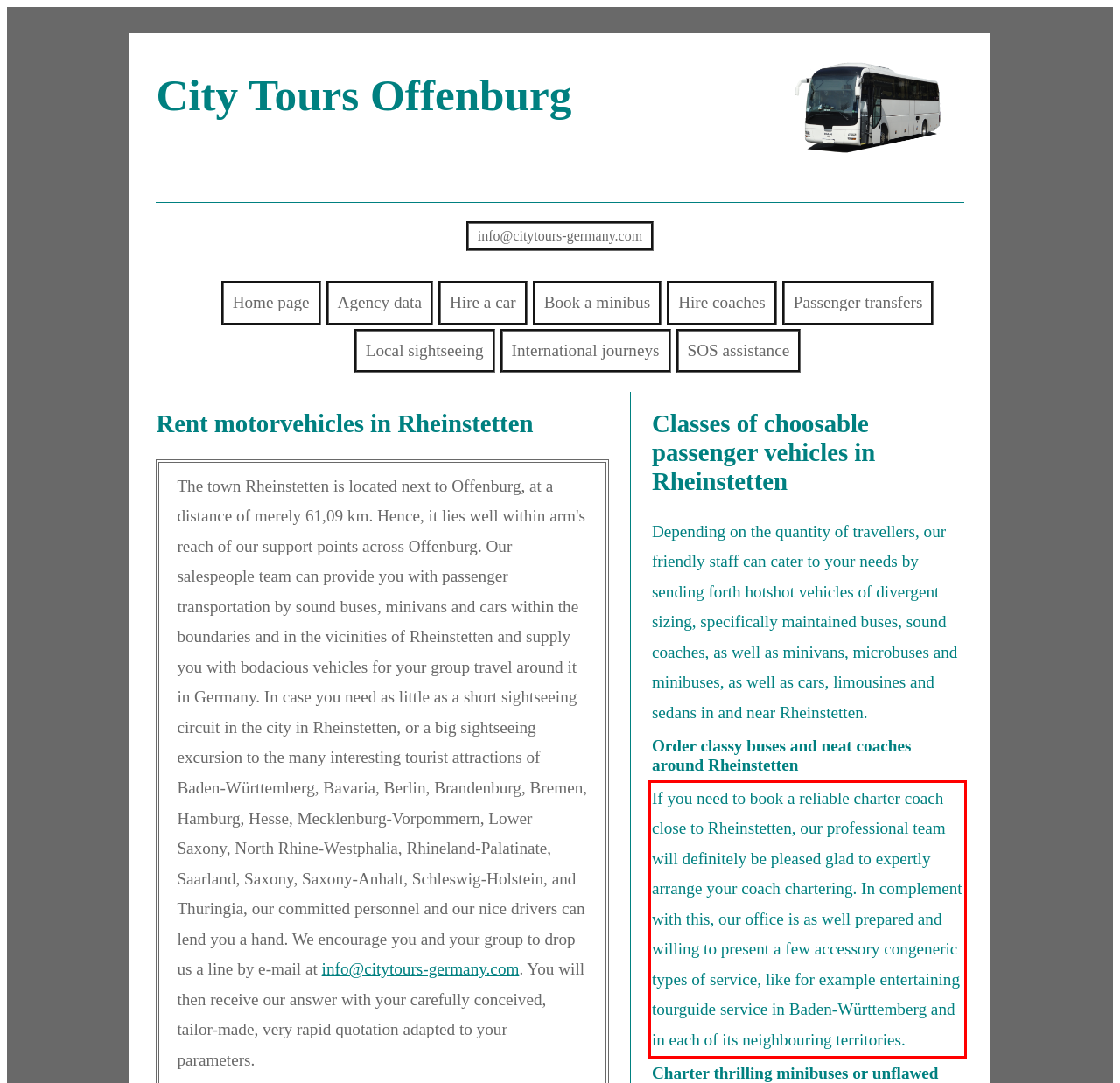Given a screenshot of a webpage, locate the red bounding box and extract the text it encloses.

If you need to book a reliable charter coach close to Rheinstetten, our professional team will definitely be pleased glad to expertly arrange your coach chartering. In complement with this, our office is as well prepared and willing to present a few accessory congeneric types of service, like for example entertaining tourguide service in Baden-Württemberg and in each of its neighbouring territories.